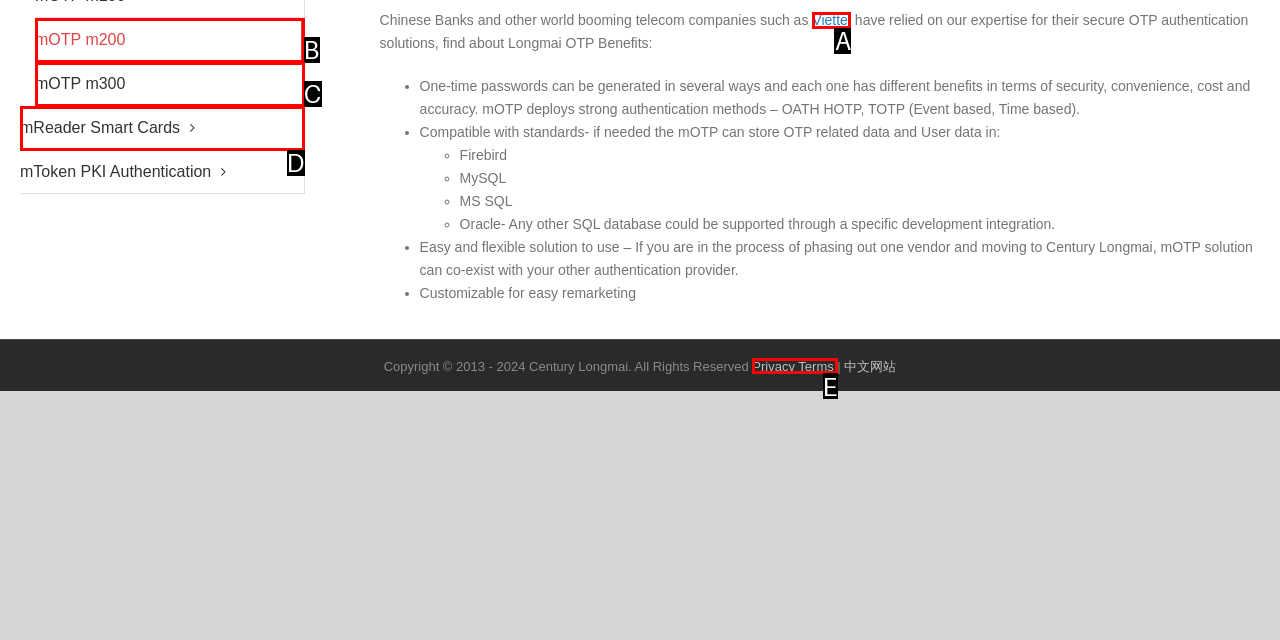Choose the option that best matches the element: Family
Respond with the letter of the correct option.

None